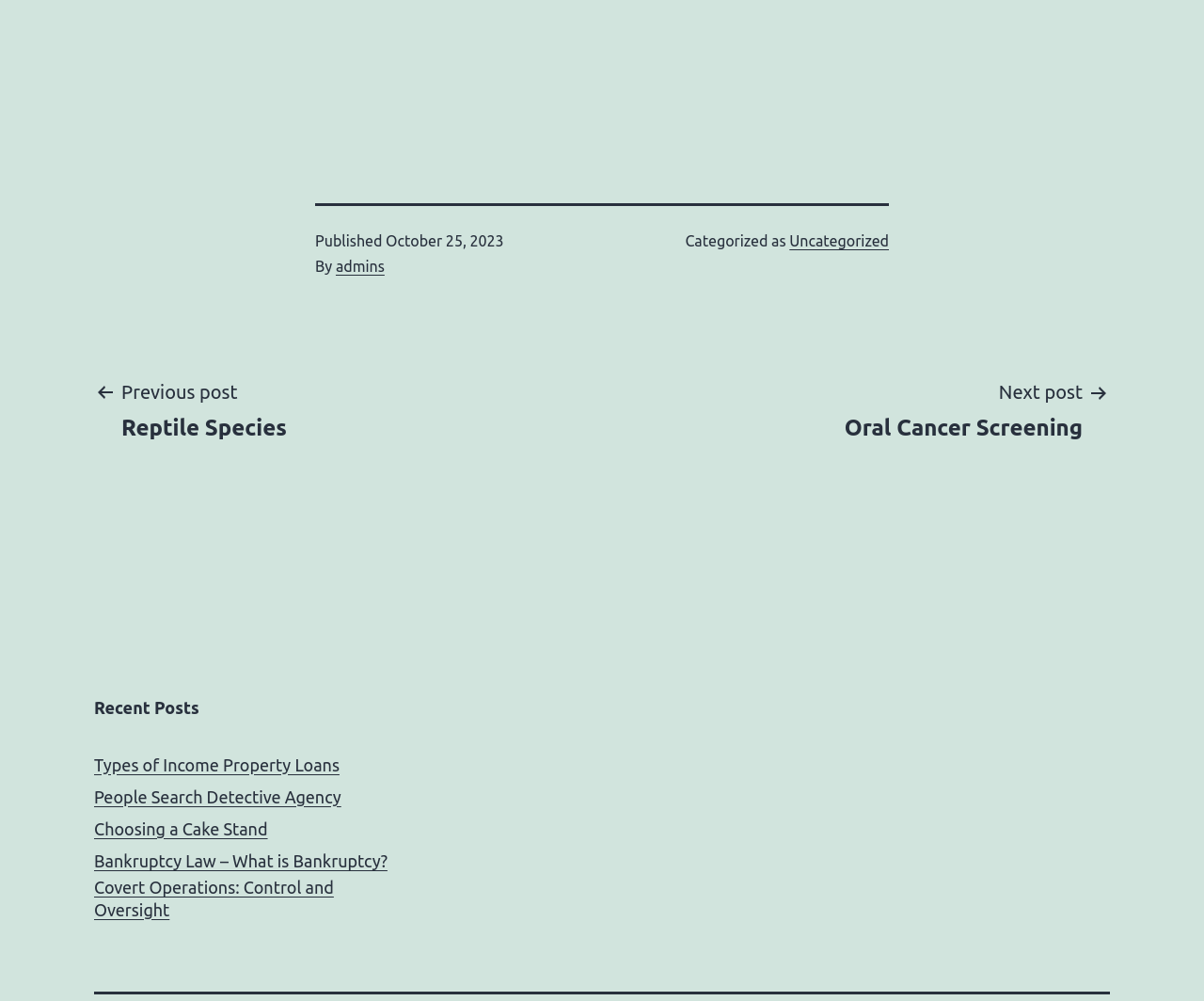Given the element description Next postOral Cancer Screening, specify the bounding box coordinates of the corresponding UI element in the format (top-left x, top-left y, bottom-right x, bottom-right y). All values must be between 0 and 1.

[0.679, 0.376, 0.922, 0.442]